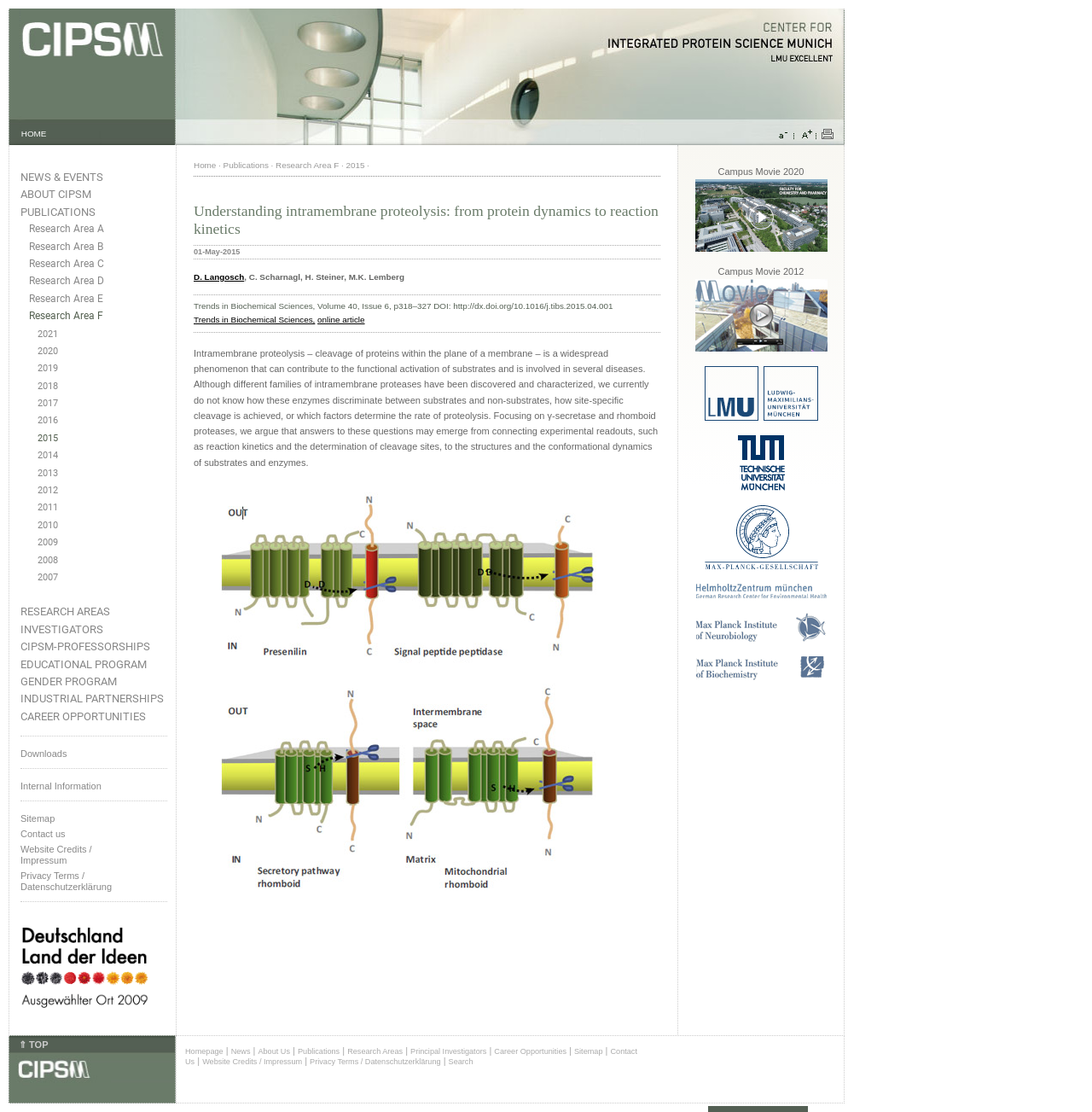Please predict the bounding box coordinates (top-left x, top-left y, bottom-right x, bottom-right y) for the UI element in the screenshot that fits the description: 2018

[0.034, 0.341, 0.153, 0.353]